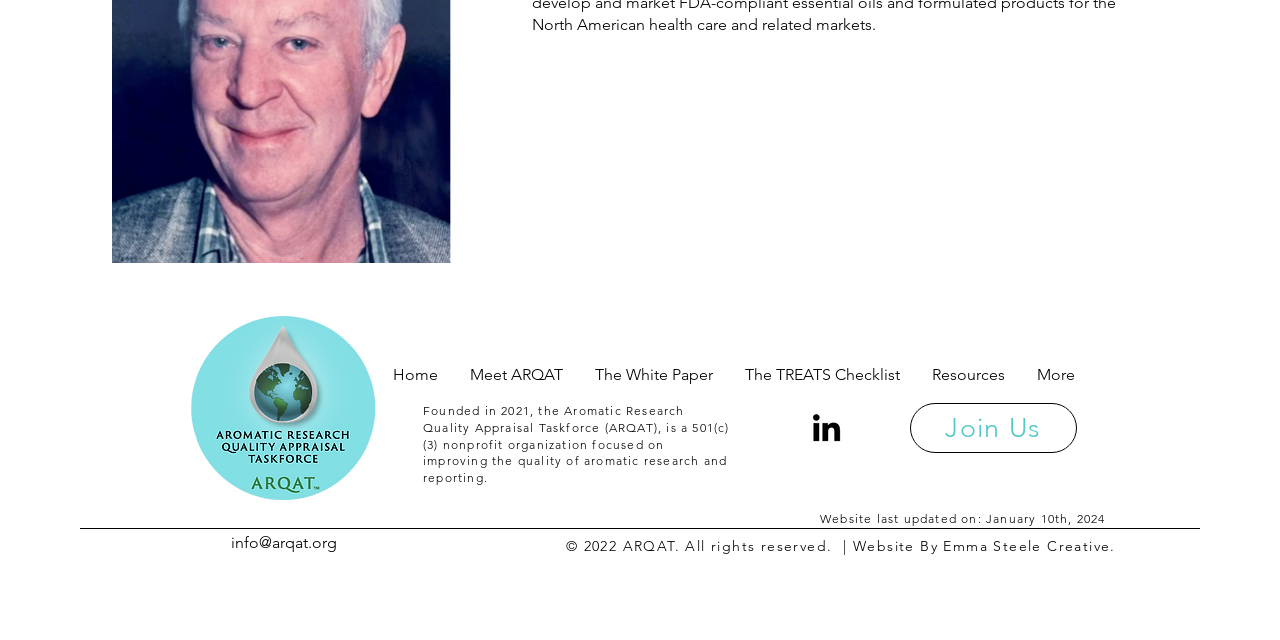Using the webpage screenshot, find the UI element described by Meet ARQAT. Provide the bounding box coordinates in the format (top-left x, top-left y, bottom-right x, bottom-right y), ensuring all values are floating point numbers between 0 and 1.

[0.354, 0.547, 0.452, 0.625]